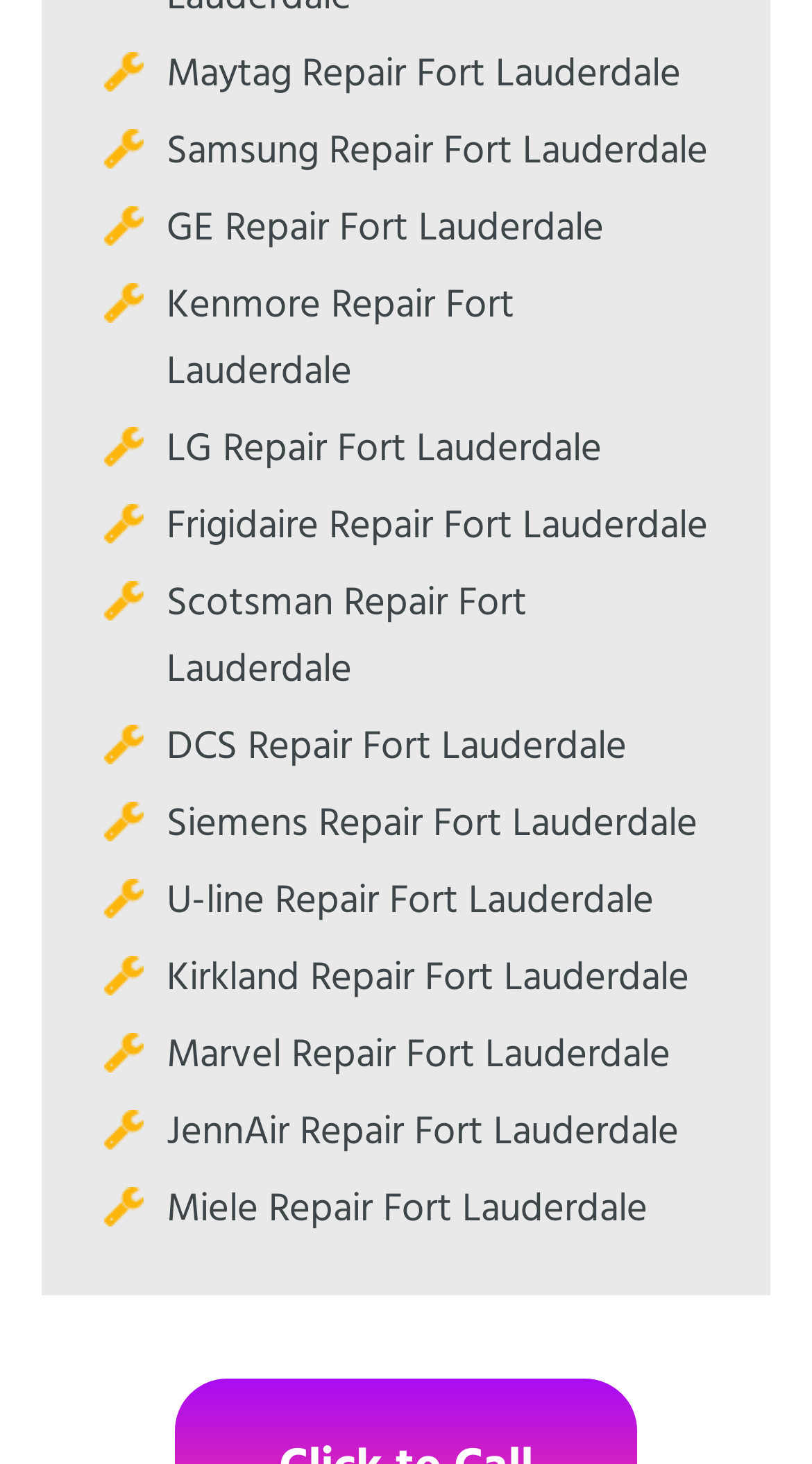Can you determine the bounding box coordinates of the area that needs to be clicked to fulfill the following instruction: "Choose Kenmore Repair Fort Lauderdale"?

[0.205, 0.188, 0.633, 0.276]